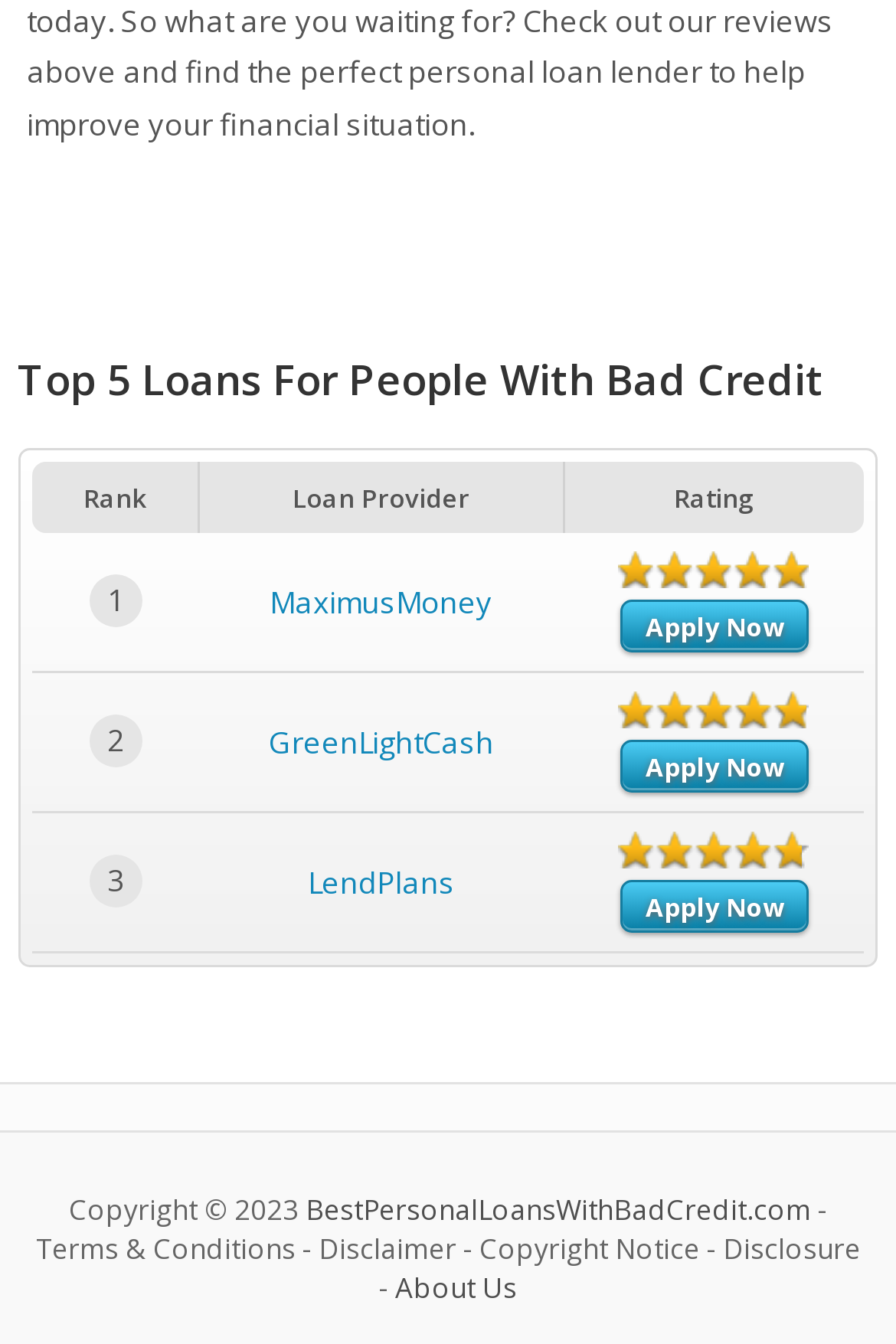Please locate the bounding box coordinates of the element that needs to be clicked to achieve the following instruction: "Learn more about LendPlans". The coordinates should be four float numbers between 0 and 1, i.e., [left, top, right, bottom].

[0.344, 0.64, 0.508, 0.671]